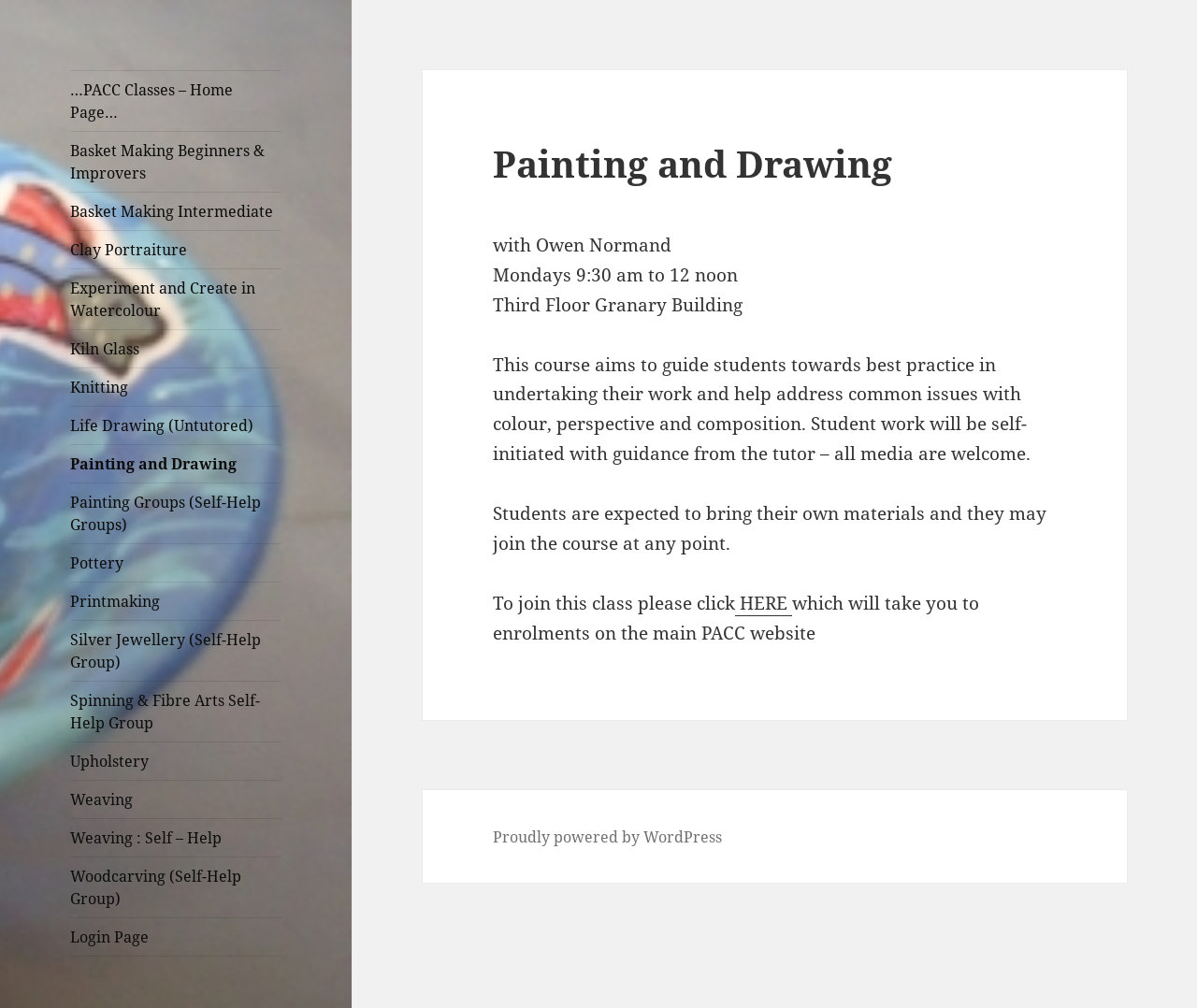Find the bounding box of the UI element described as follows: "Proudly powered by WordPress".

[0.412, 0.82, 0.603, 0.841]